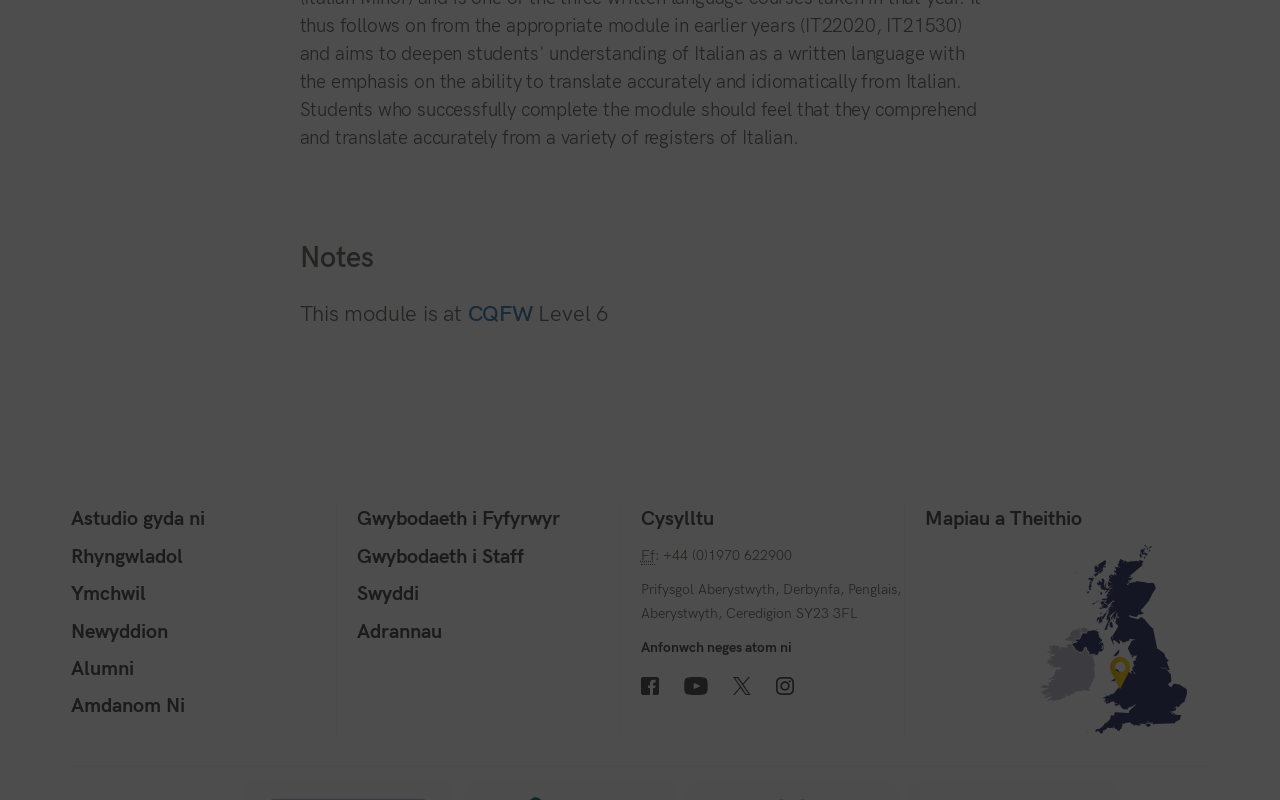Review the image closely and give a comprehensive answer to the question: What is the phone number of the university?

The answer can be found in the static text element ': +44 (0)1970 622900' which is located next to the 'Telephone' abbreviation.